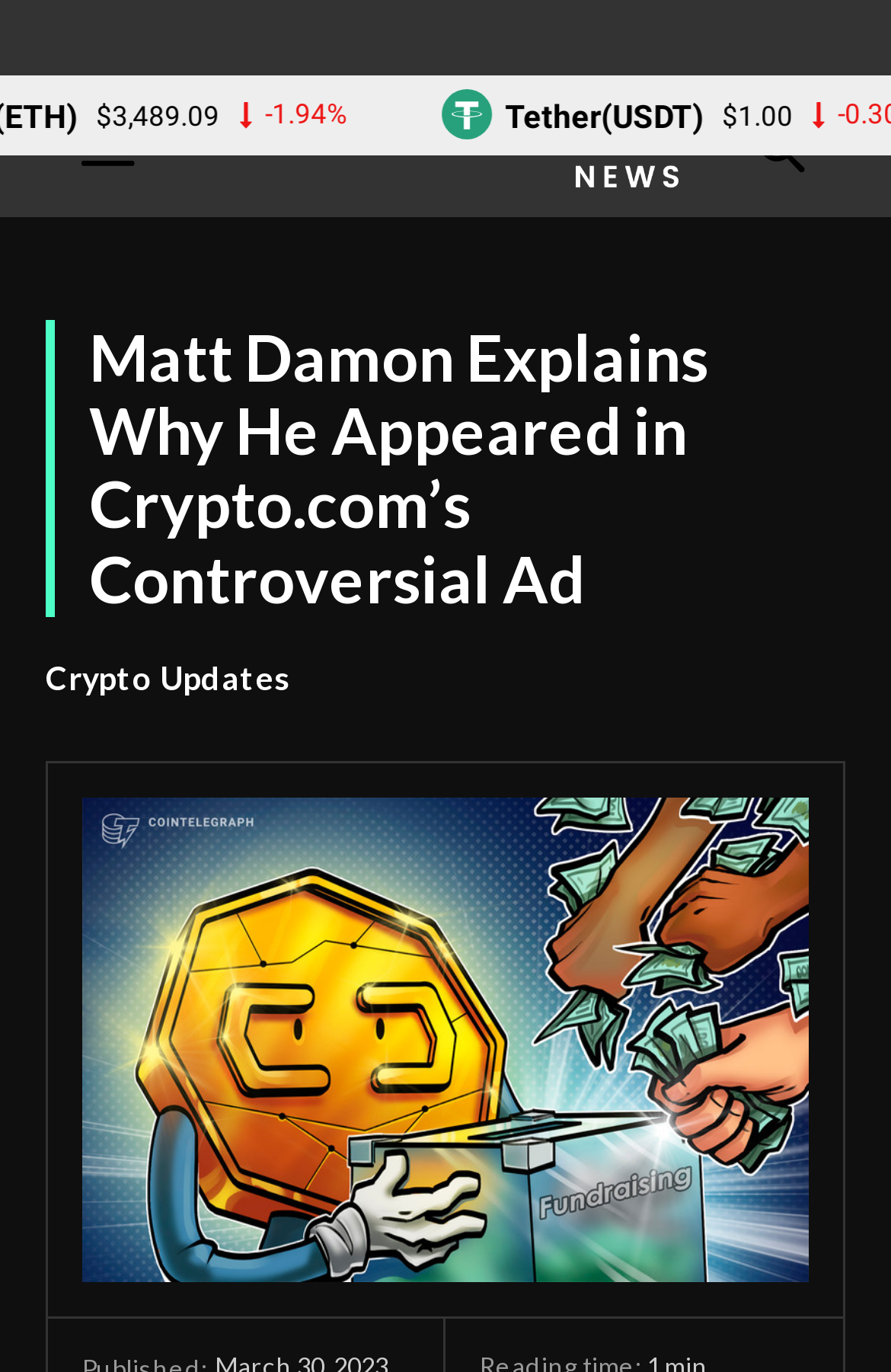What is the current price of Tether(USDT)?
Could you give a comprehensive explanation in response to this question?

The current price of Tether(USDT) is displayed on the webpage as a StaticText element with a bounding box of [0.641, 0.073, 0.72, 0.096], and its value is $1.00.